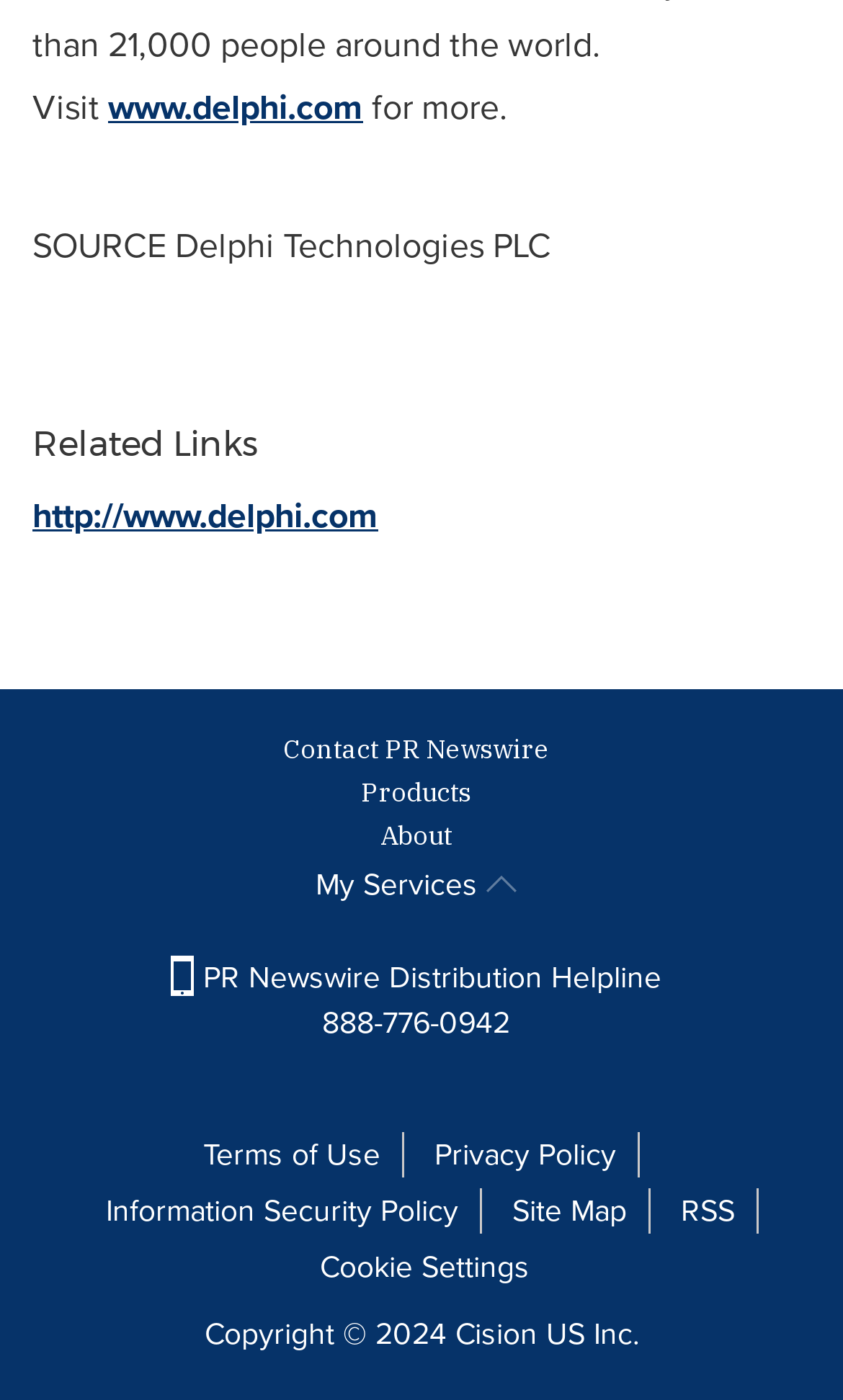Could you provide the bounding box coordinates for the portion of the screen to click to complete this instruction: "contact PR Newswire"?

[0.336, 0.524, 0.651, 0.547]